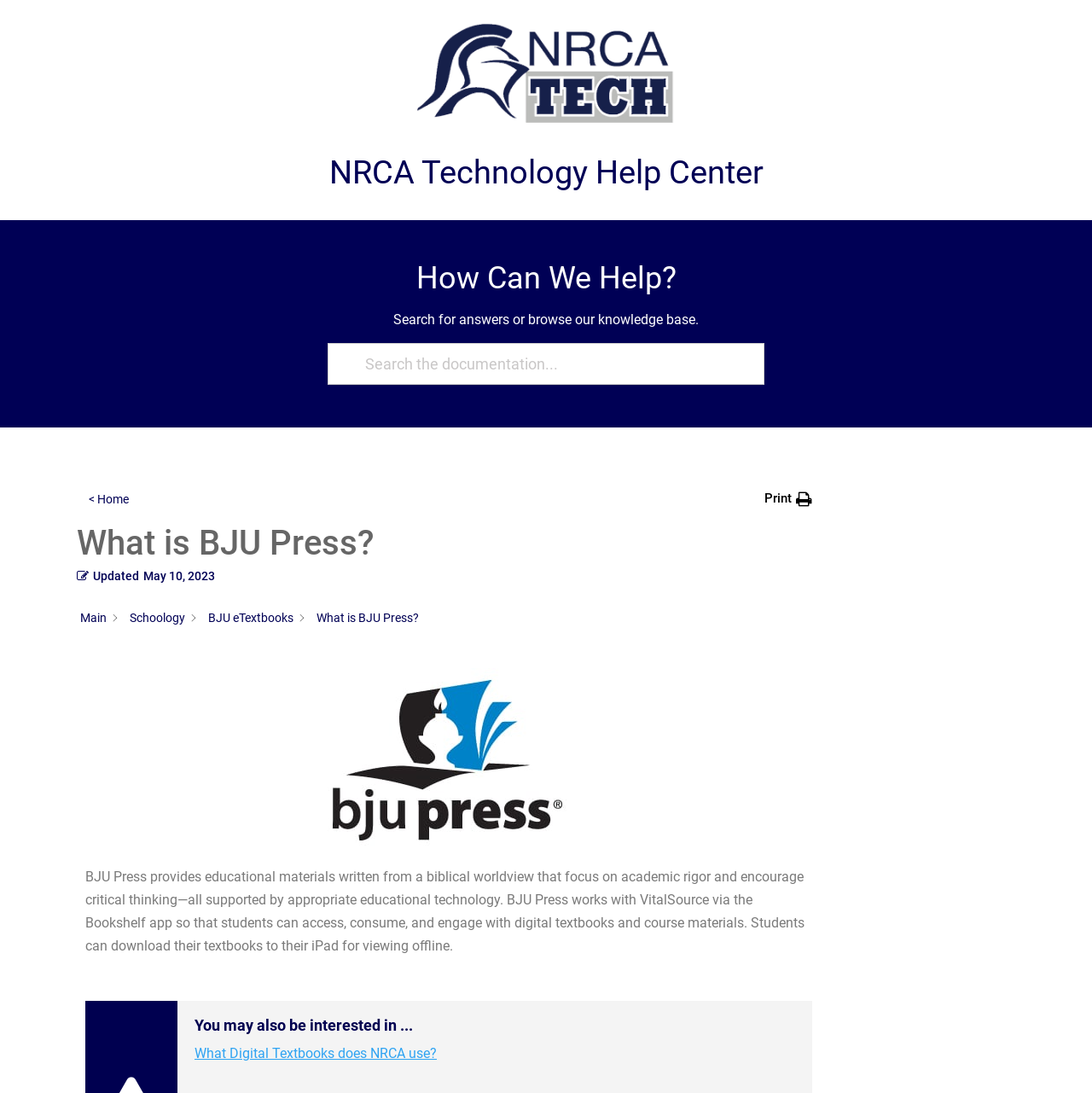Offer a meticulous caption that includes all visible features of the webpage.

The webpage is about BJU Press, an educational material provider with a biblical worldview. At the top, there is a link to the NRCA Technology Help Center, accompanied by an image with the same name. Below this, there is a section with the title "How Can We Help?" and a brief description, followed by a search bar with a search button and a placeholder text "Search the documentation...".

To the left of the search bar, there is a link to go back home. On the right side, there is a "Print" button. Below the search section, there is a heading "What is BJU Press?" with an updated date "May 10, 2023" next to it. 

A breadcrumb navigation menu is located below the heading, with links to "Main", "Schoology", "BJU eTextbooks", and the current page "What is BJU Press?". The main content of the page is divided into two paragraphs, describing BJU Press's educational materials and its partnership with VitalSource for digital textbooks.

At the bottom of the page, there is a section with a title "You may also be interested in..." and a link to a related question "What Digital Textbooks does NRCA use?".